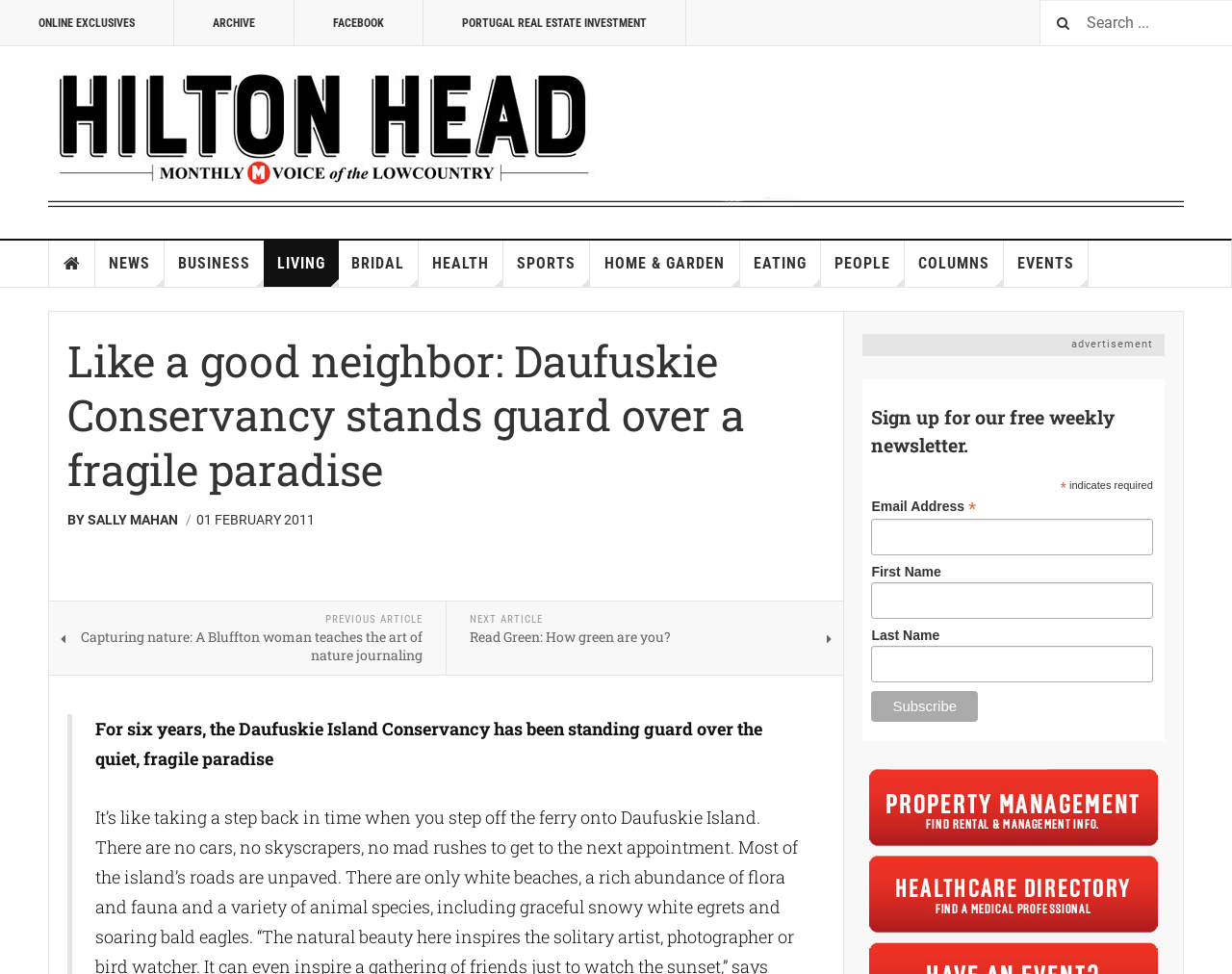Please provide the bounding box coordinates for the element that needs to be clicked to perform the following instruction: "Subscribe to the newsletter". The coordinates should be given as four float numbers between 0 and 1, i.e., [left, top, right, bottom].

[0.707, 0.709, 0.794, 0.741]